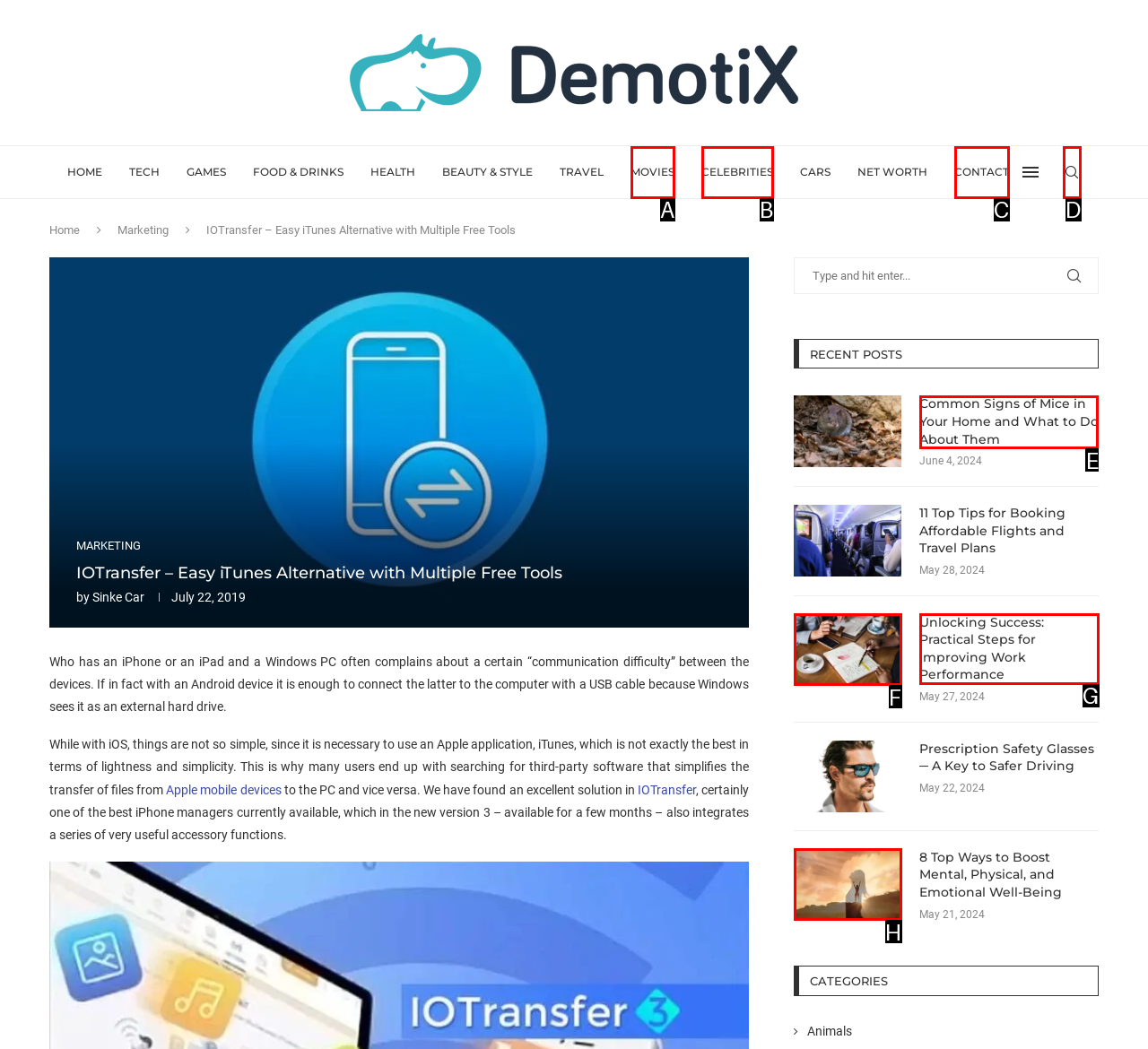What is the letter of the UI element you should click to Check the recent post about Common Signs of Mice in Your Home and What to Do About Them? Provide the letter directly.

E